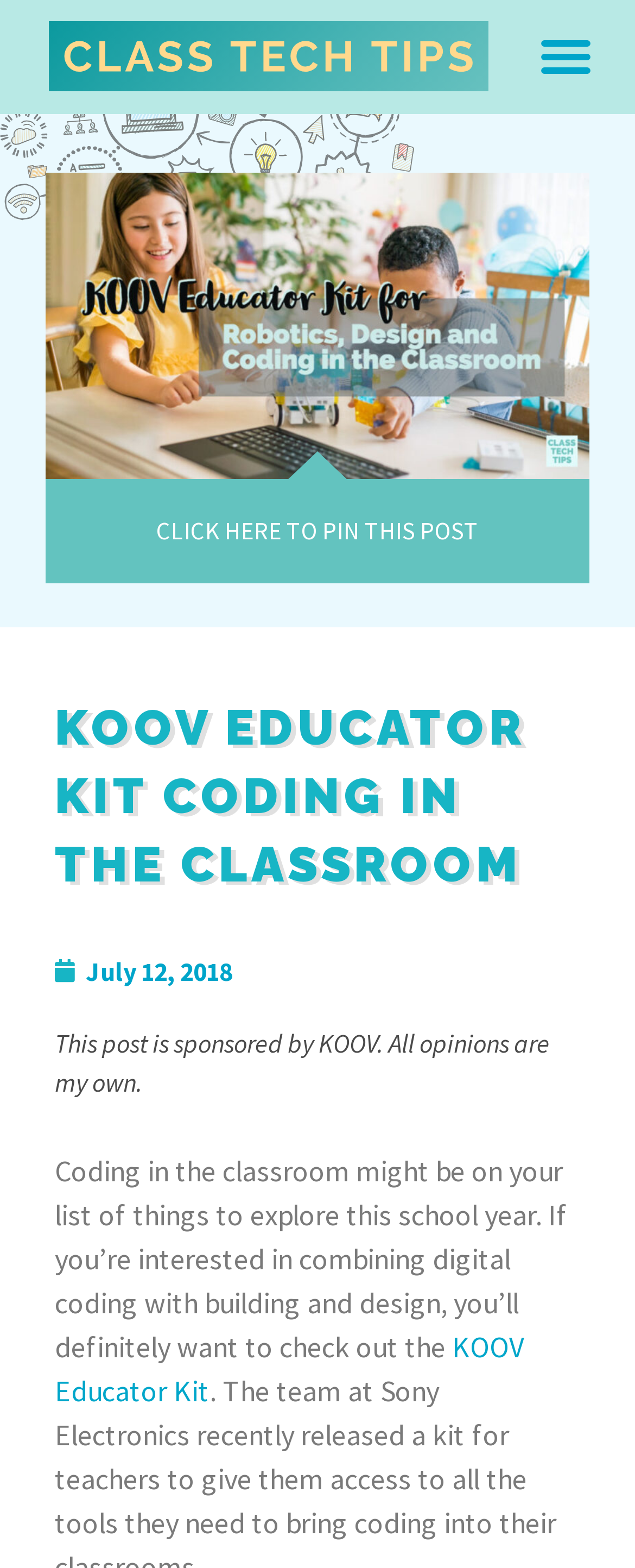Summarize the webpage in an elaborate manner.

The webpage is about the KOOV Educator Kit, a tool designed to help teachers bring coding into the classroom. At the top left corner, there is a logo of Class Tech Tips, which is a clickable link. Next to it, on the top right corner, there is a menu toggle button. 

Below the logo, there is a header section that spans almost the entire width of the page. Within this section, there is a link to pin a post, accompanied by an image. The title of the webpage, "KOOV EDUCATOR KIT CODING IN THE CLASSROOM", is prominently displayed in a large font size. 

Underneath the title, there is a link indicating the date of the post, "July 12, 2018", which is accompanied by a time element. A disclaimer stating "This post is sponsored by KOOV. All opinions are my own" is placed below the date. 

The main content of the webpage starts with a paragraph of text that discusses the benefits of combining digital coding with building and design in the classroom. This paragraph mentions the KOOV Educator Kit, which is a clickable link.